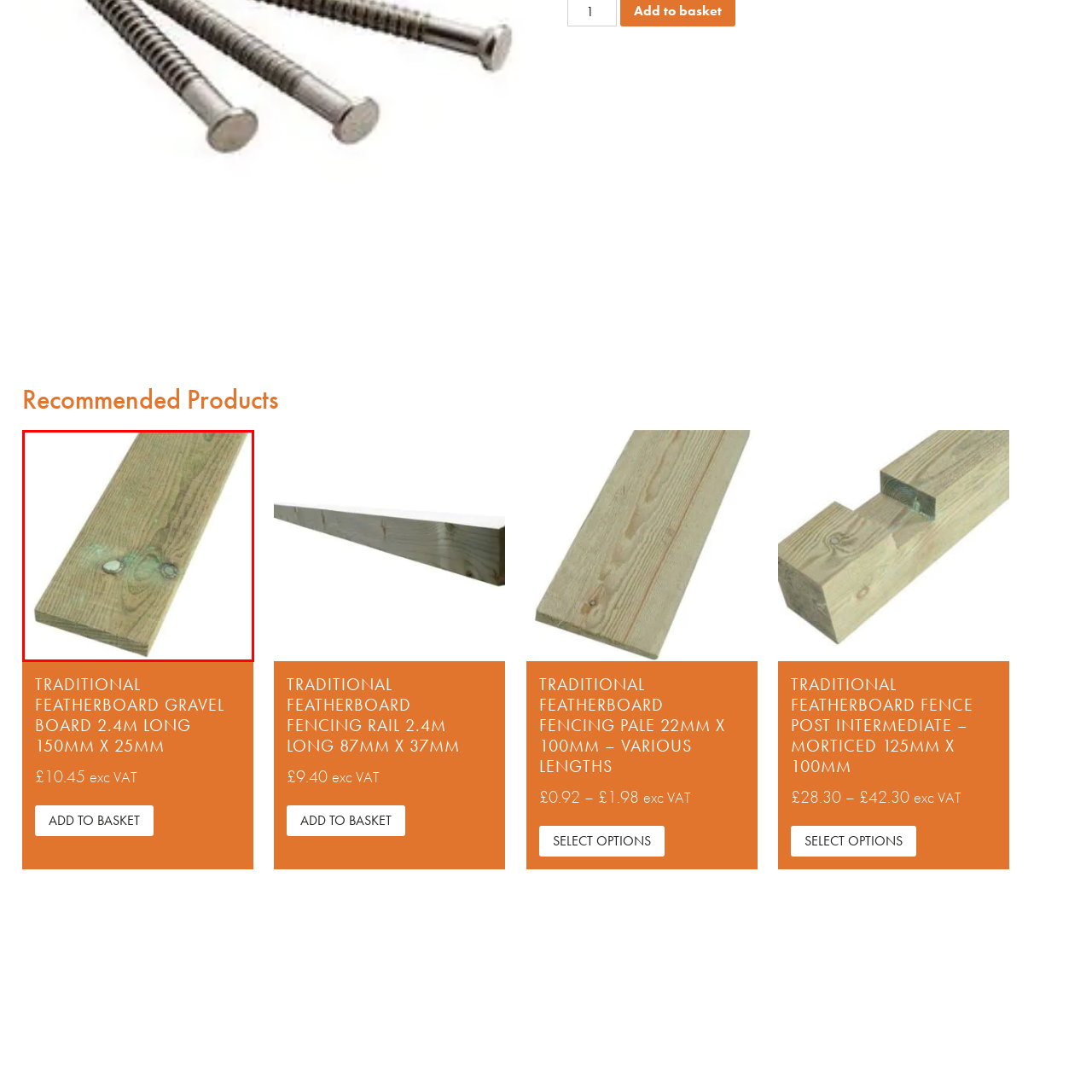Offer an in-depth description of the image encased within the red bounding lines.

The image showcases a traditional featherboard gravel board, specifically designed for landscaping and fencing applications. This particular board measures 2.4 meters in length and is 150mm x 25mm in dimensions, making it suitable for a variety of outdoor projects. The wood displays a natural, untreated finish with visible grain patterns and knots, enhancing its rustic appearance. This product is both durable and aesthetically pleasing, designed to withstand outdoor conditions while providing an attractive boundary for gardens and properties. Priced at £10.45 exc VAT, the featherboard gravel board is positioned as an economical choice for homeowners and landscapers alike seeking quality wood materials for their projects.